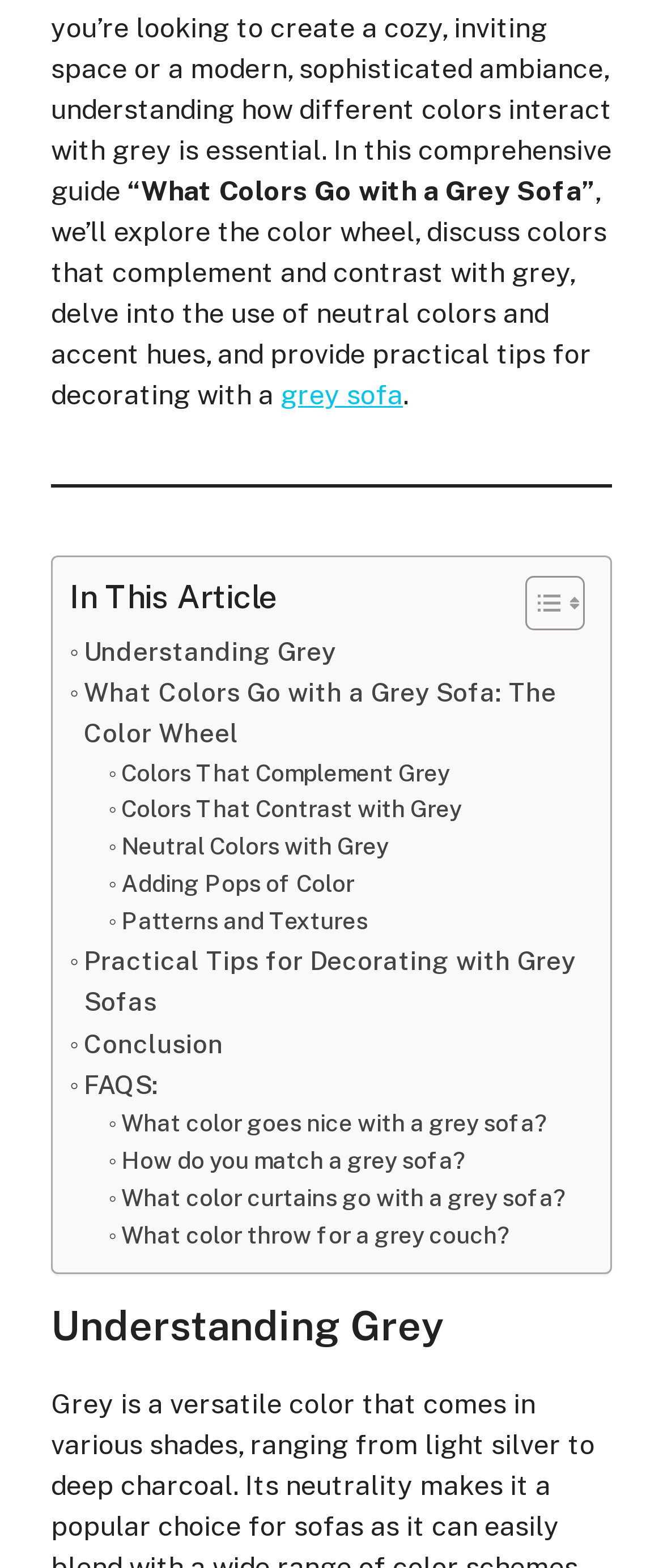Locate the bounding box coordinates of the UI element described by: "grey sofa". Provide the coordinates as four float numbers between 0 and 1, formatted as [left, top, right, bottom].

[0.423, 0.241, 0.608, 0.262]